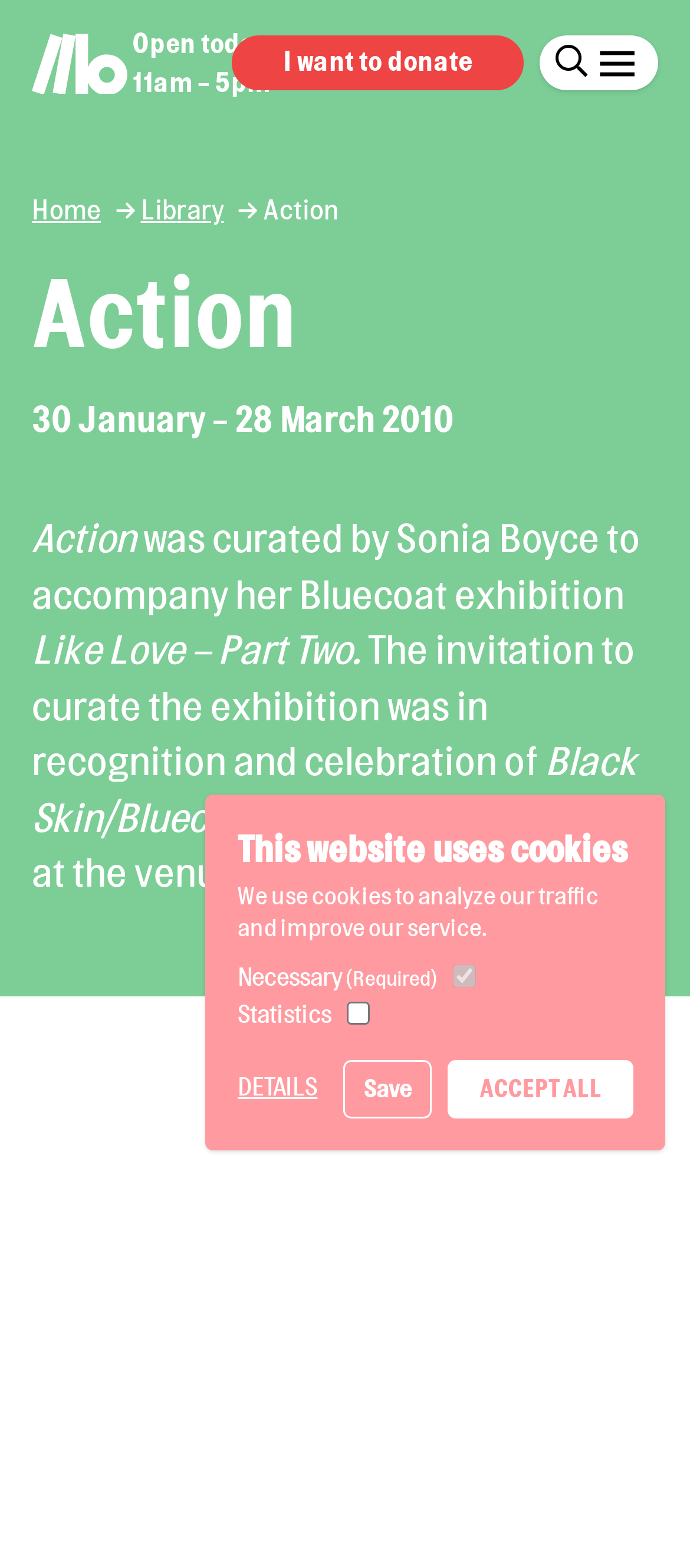Find and provide the bounding box coordinates for the UI element described with: "parent_node: Statistics name="group-default-statistics"".

[0.503, 0.639, 0.536, 0.654]